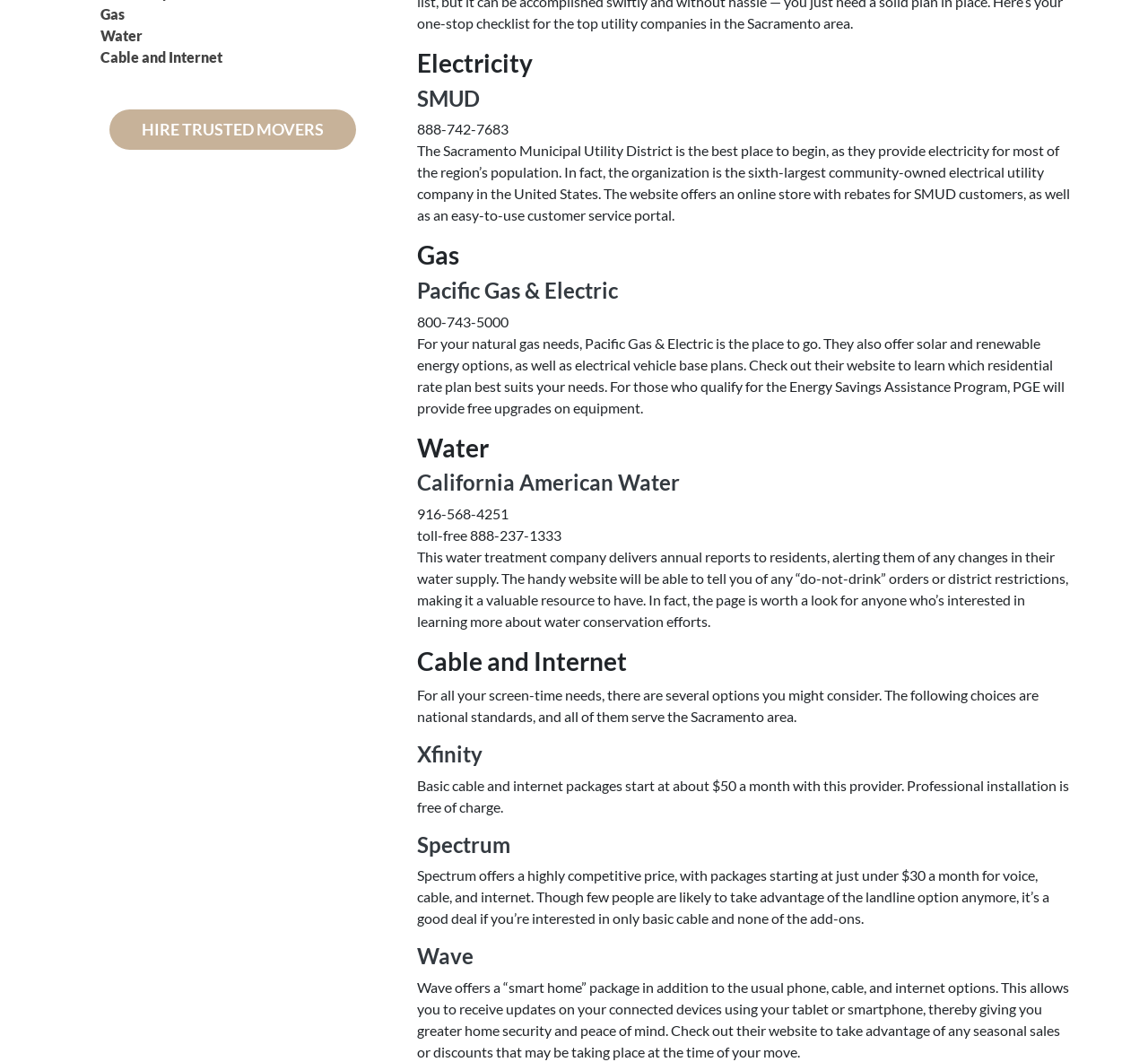Using the provided element description, identify the bounding box coordinates as (top-left x, top-left y, bottom-right x, bottom-right y). Ensure all values are between 0 and 1. Description: Spectrum

[0.363, 0.783, 0.445, 0.807]